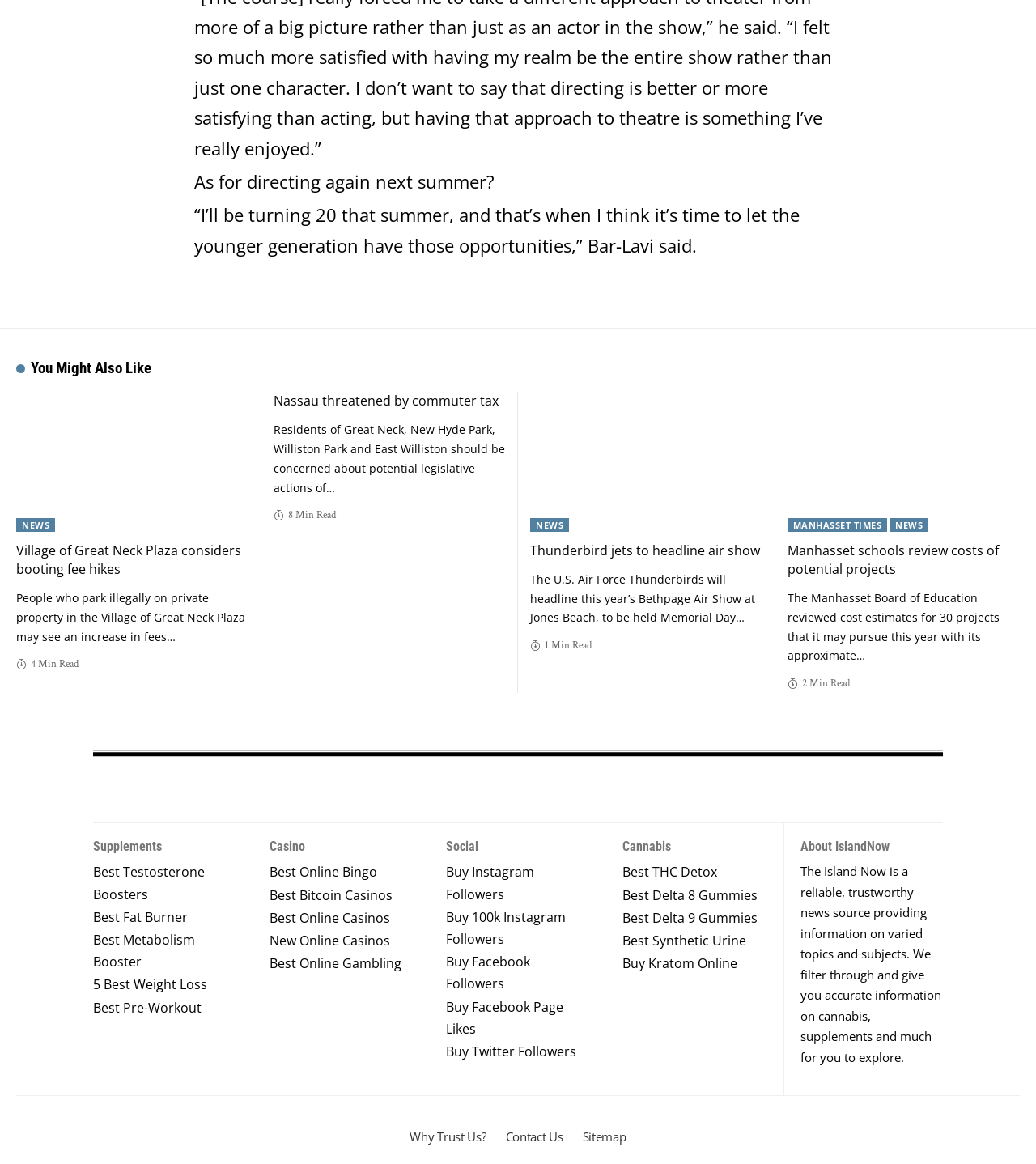What is the name of the news source?
Please provide a comprehensive and detailed answer to the question.

I found a link and an image with the text 'The Island Now', which is likely the name of the news source.